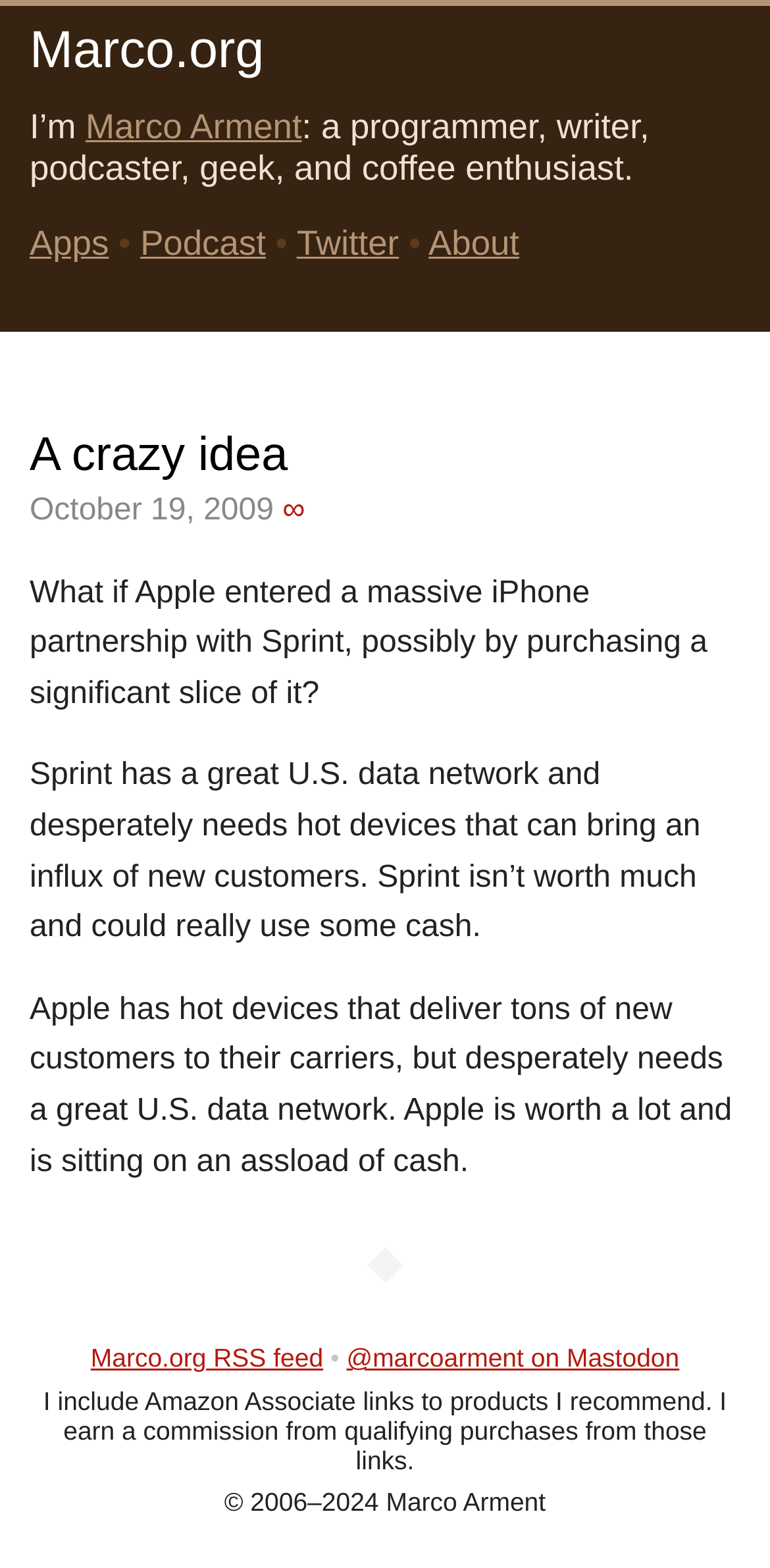Can you identify the bounding box coordinates of the clickable region needed to carry out this instruction: 'Follow Marco on Twitter'? The coordinates should be four float numbers within the range of 0 to 1, stated as [left, top, right, bottom].

[0.385, 0.143, 0.518, 0.168]